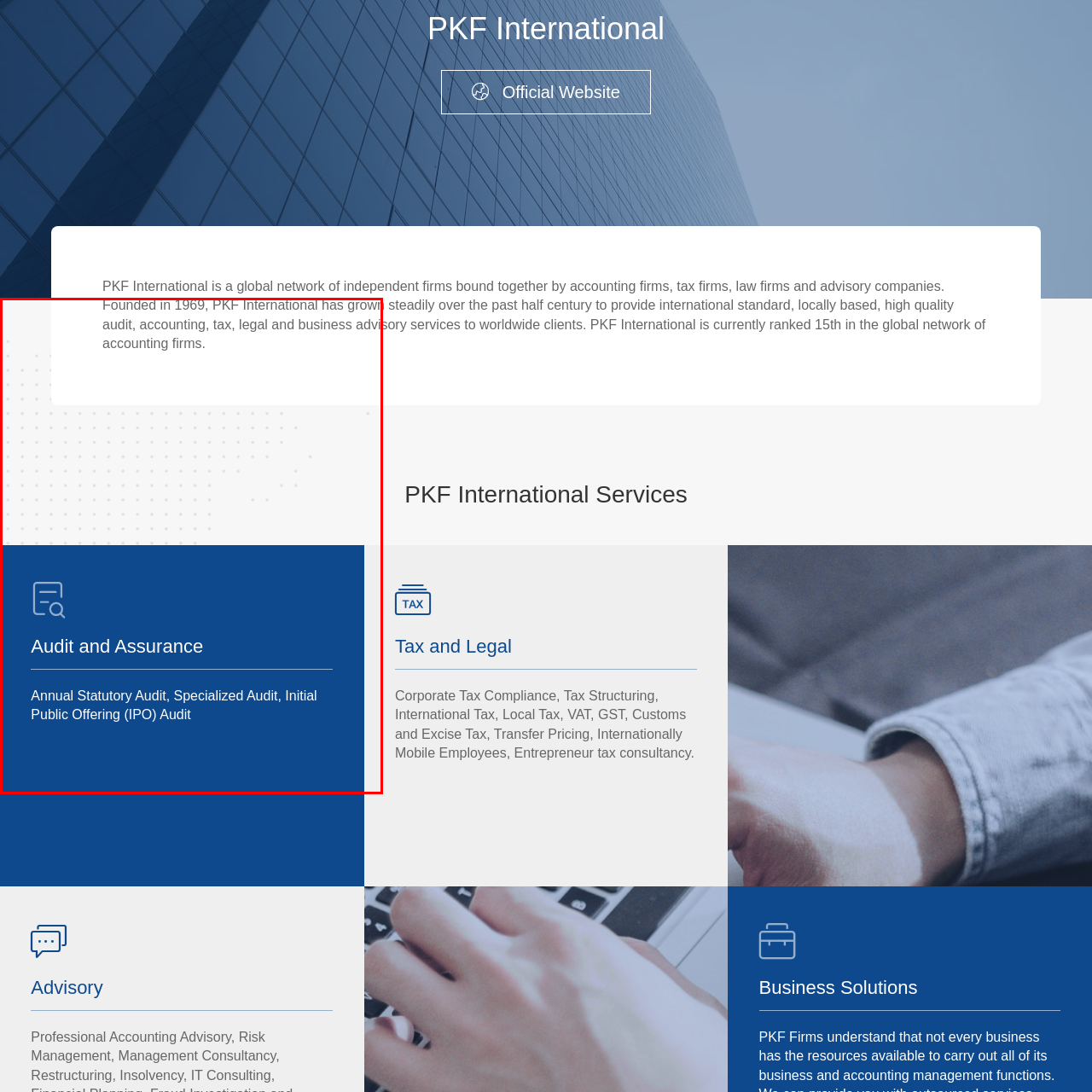Concentrate on the image inside the red border and answer the question in one word or phrase: 
What type of audit is mentioned in the description?

Annual Statutory Audit